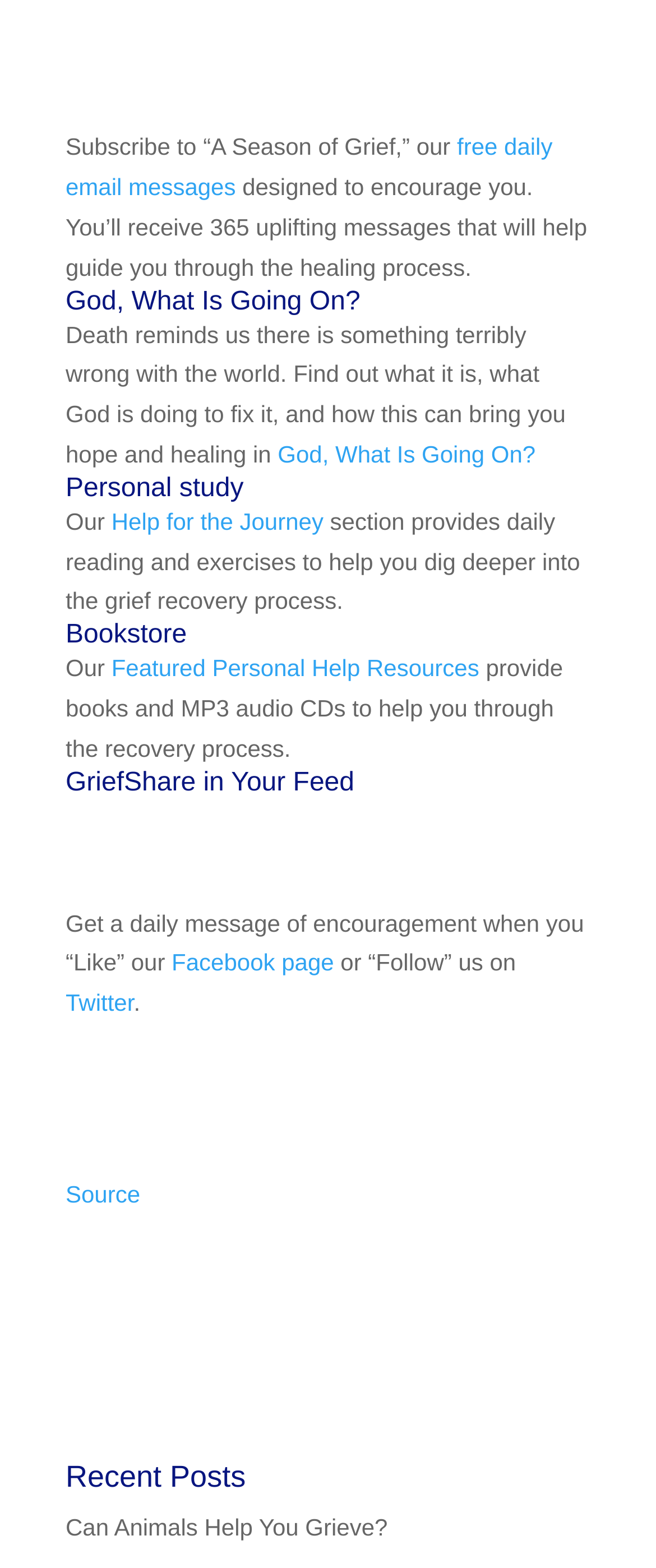Find the UI element described as: "Facebook page" and predict its bounding box coordinates. Ensure the coordinates are four float numbers between 0 and 1, [left, top, right, bottom].

[0.262, 0.605, 0.509, 0.623]